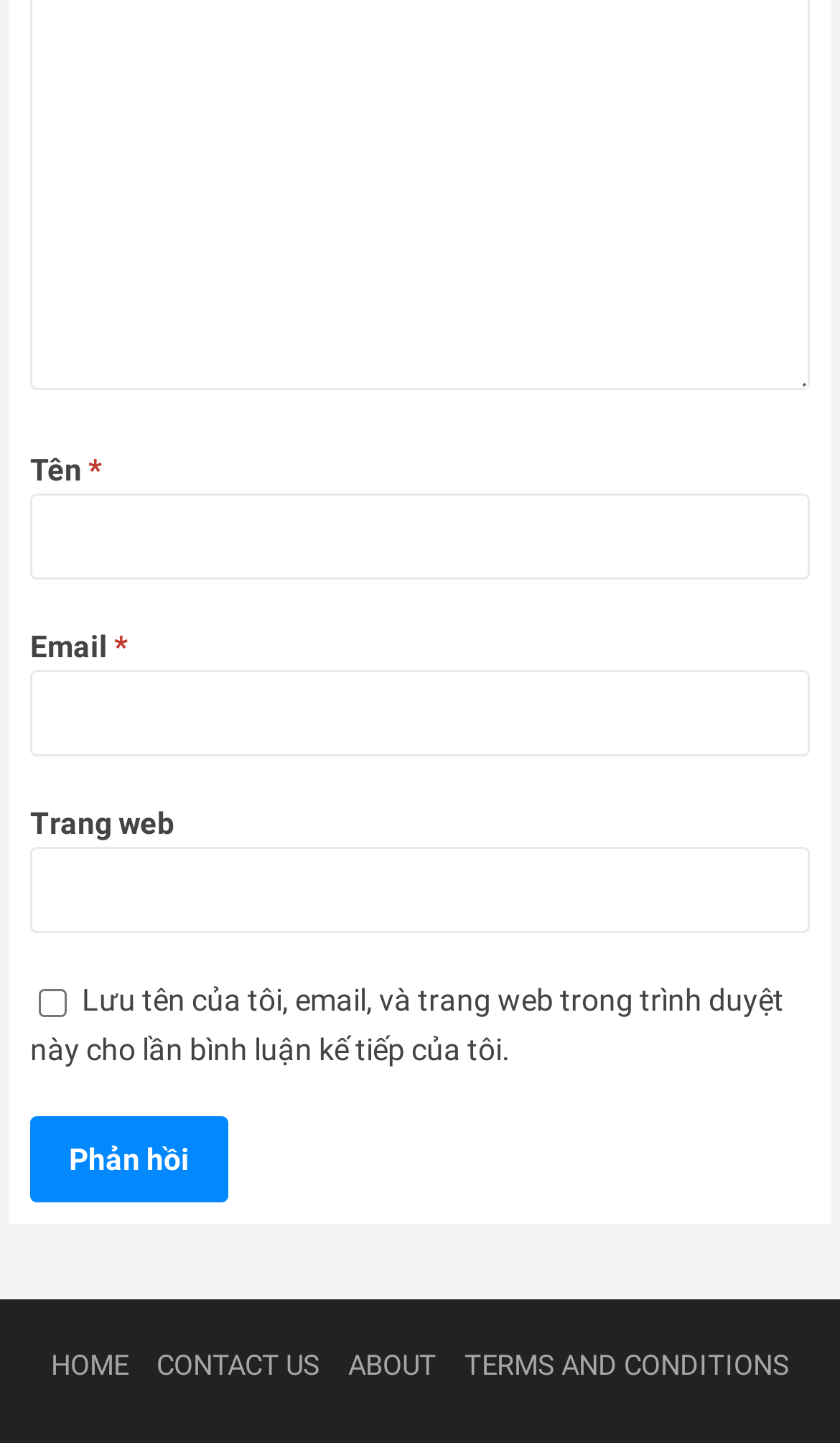Refer to the screenshot and answer the following question in detail:
How many links are present in the footer?

There are four links present in the footer of the webpage, namely 'HOME', 'CONTACT US', 'ABOUT', and 'TERMS AND CONDITIONS'.